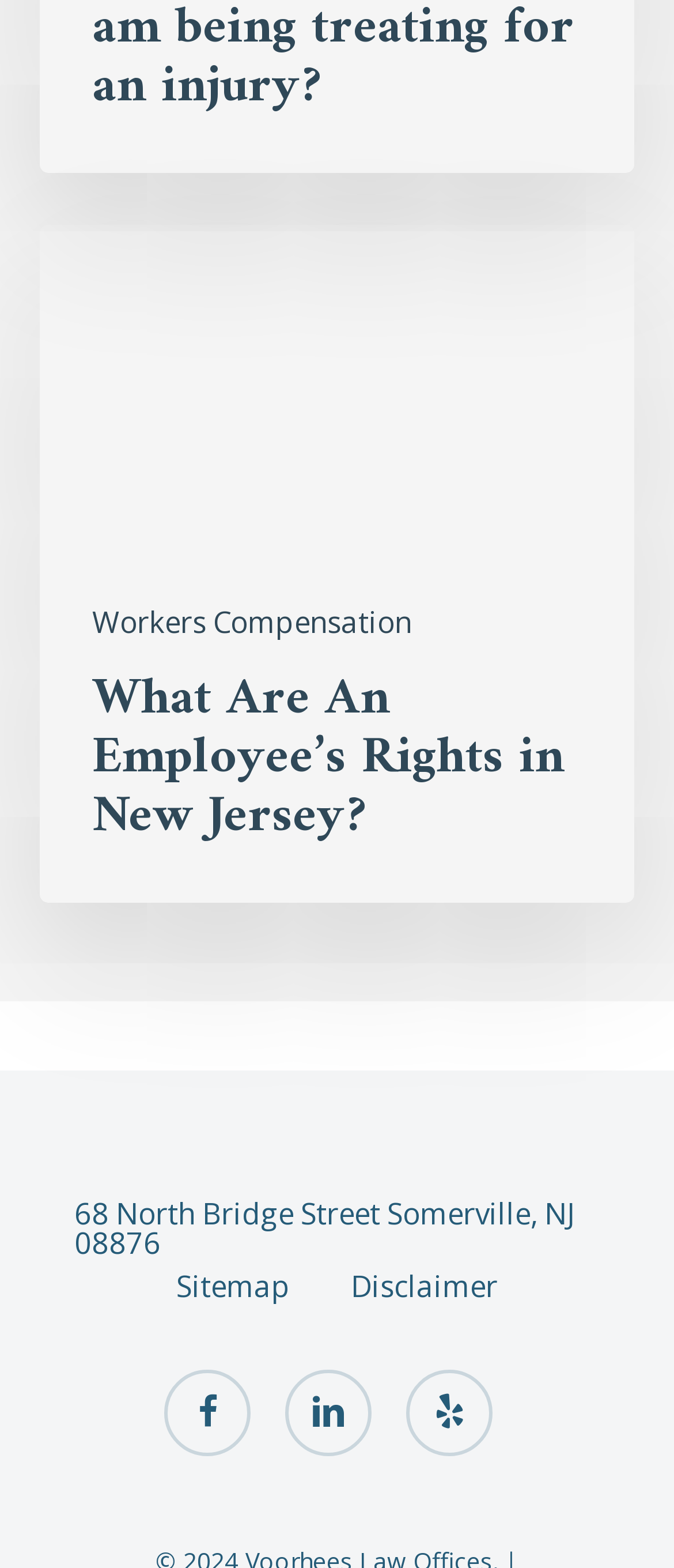Please determine the bounding box coordinates, formatted as (top-left x, top-left y, bottom-right x, bottom-right y), with all values as floating point numbers between 0 and 1. Identify the bounding box of the region described as: Workers Compensation

[0.137, 0.387, 0.611, 0.405]